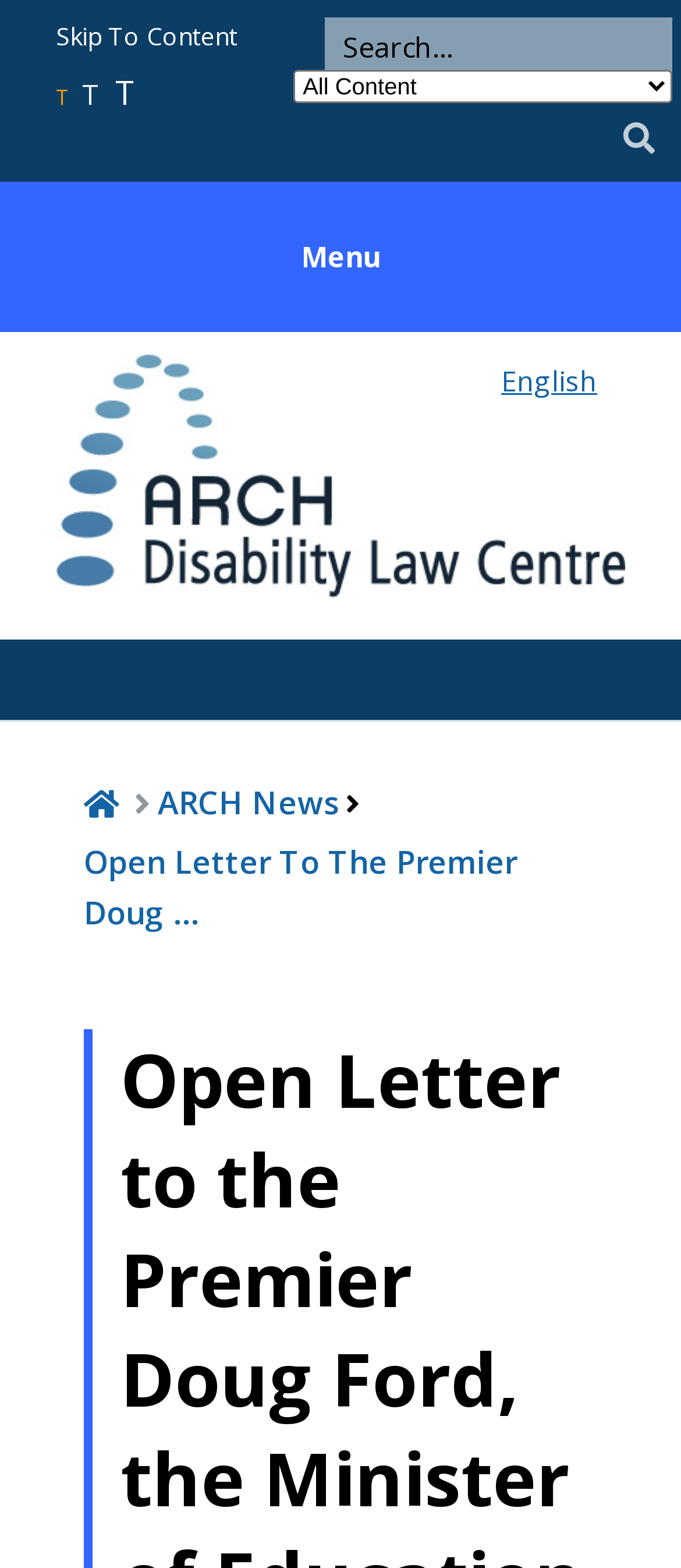What is the function of the 'Skip To Content' link? Observe the screenshot and provide a one-word or short phrase answer.

To skip to the main content